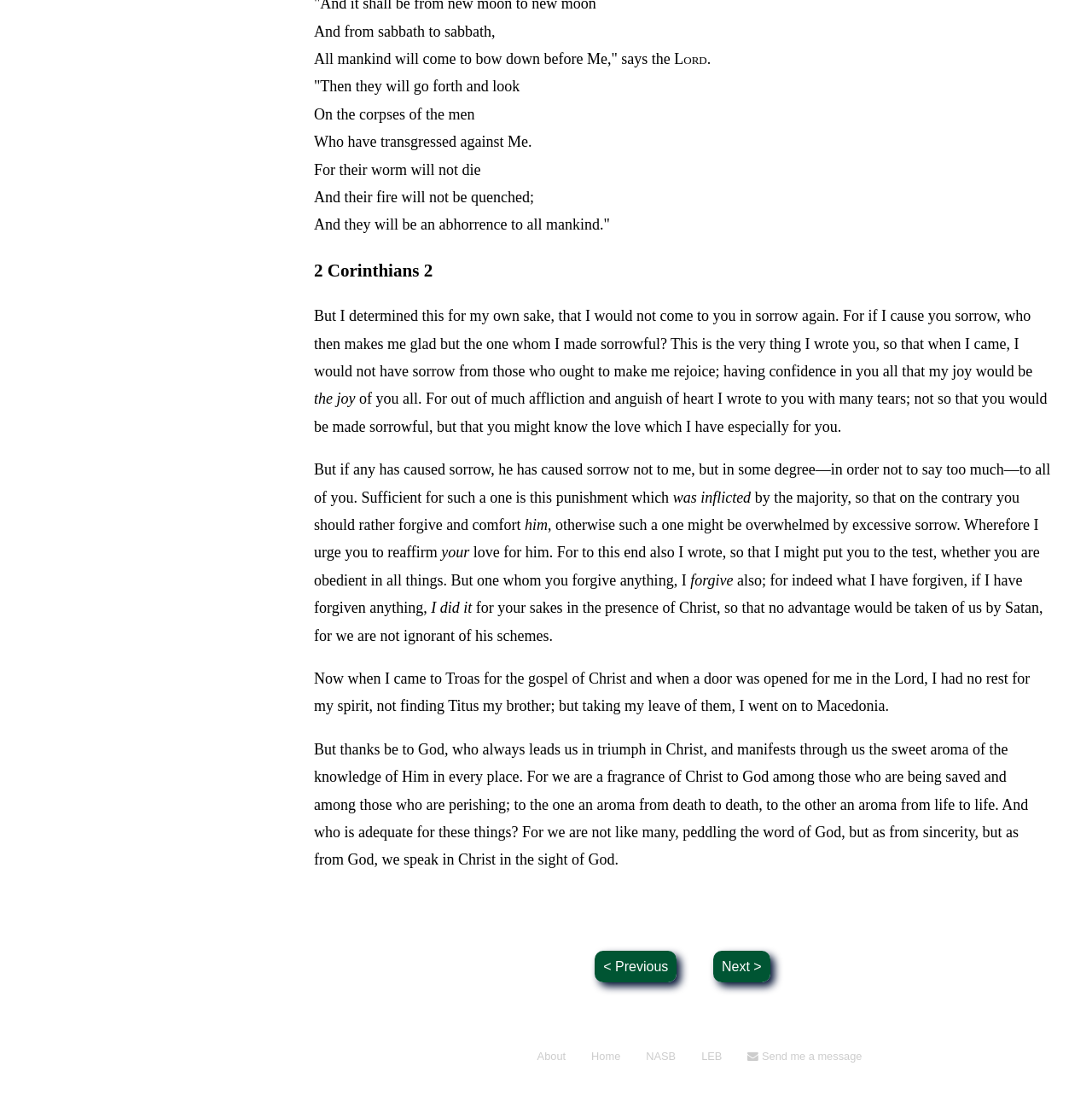Please use the details from the image to answer the following question comprehensively:
What is the tone of the text?

The language and tone of the text appear to be serious and reflective, as it discusses themes of sorrow, joy, and obedience. The use of phrases such as 'I wrote to you with many tears' and 'who then makes me glad' suggests a tone of introspection and emotional depth.